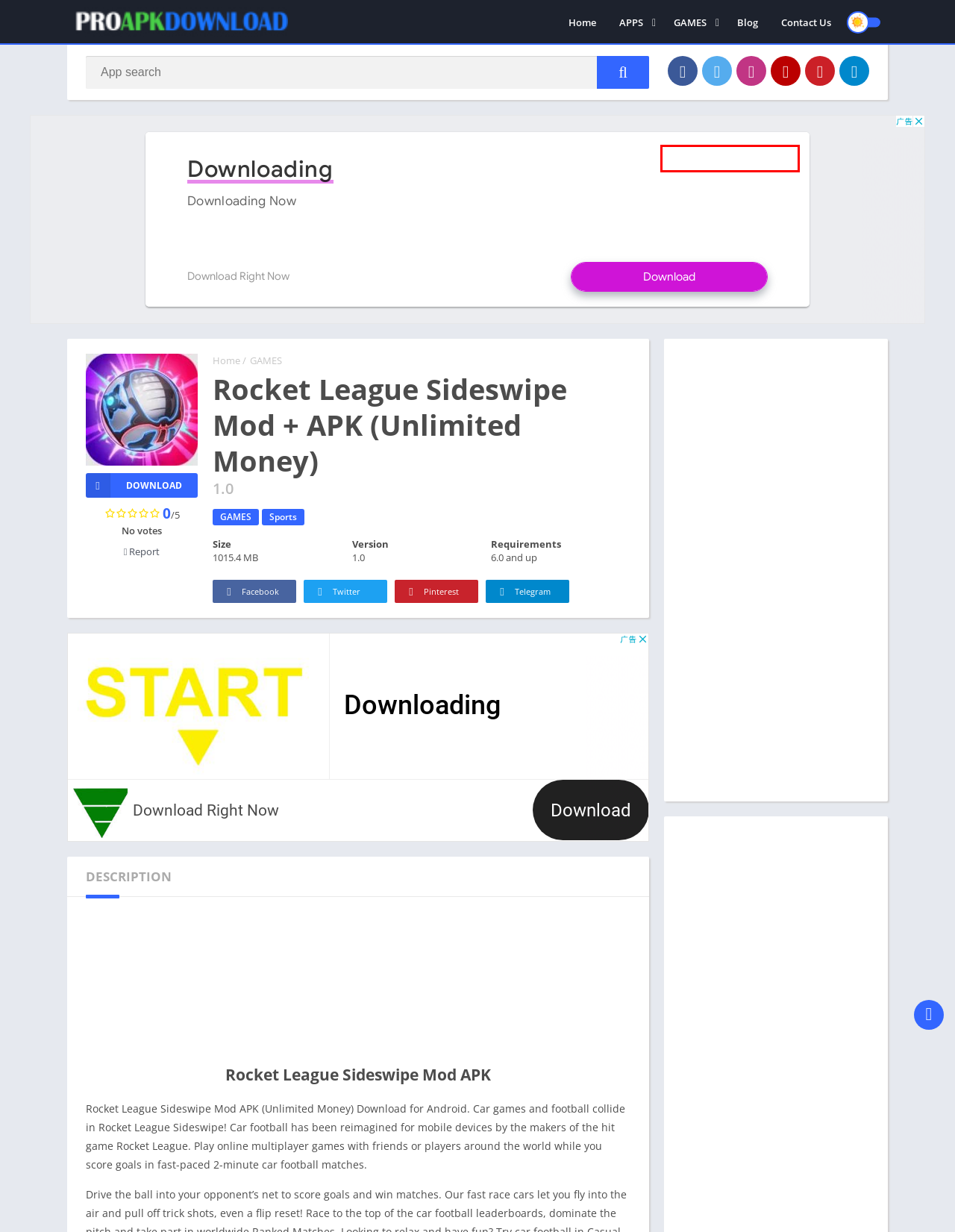You are looking at a webpage screenshot with a red bounding box around an element. Pick the description that best matches the new webpage after interacting with the element in the red bounding box. The possible descriptions are:
A. Education Archives - Download Mod Games & Apps for Android
B. Personalization Archives - Download Mod Games & Apps for Android
C. Travel & Local Archives - Download Mod Games & Apps for Android
D. Entertainment Archives - Download Mod Games & Apps for Android
E. Blog Archive - Download Mod Games & Apps for Android
F. Music Archives - Download Mod Games & Apps for Android
G. Health & Fitness Archives - Download Mod Games & Apps for Android
H. Casino Archives - Download Mod Games & Apps for Android

H